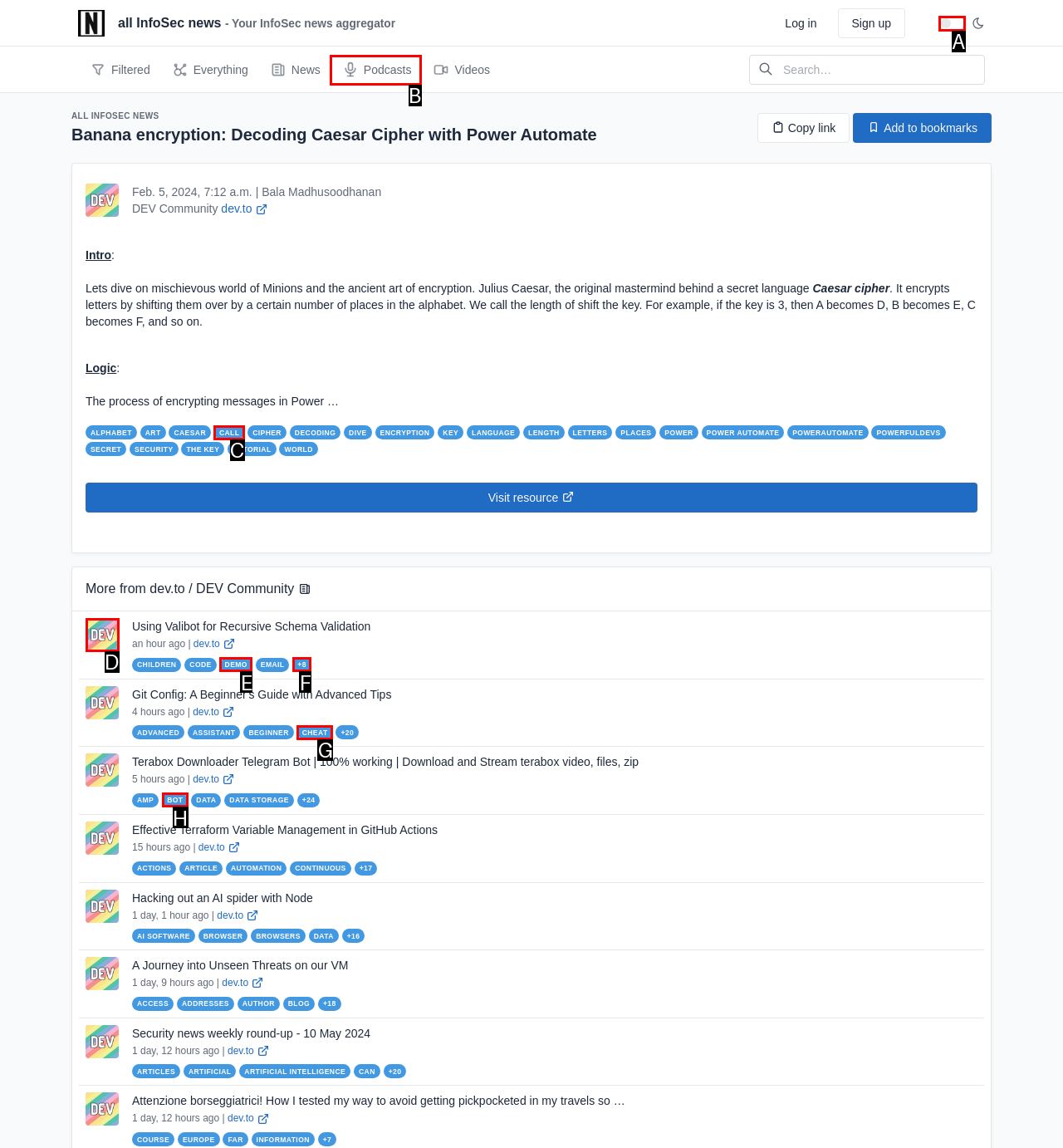Identify the HTML element to click to fulfill this task: Toggle theme
Answer with the letter from the given choices.

A